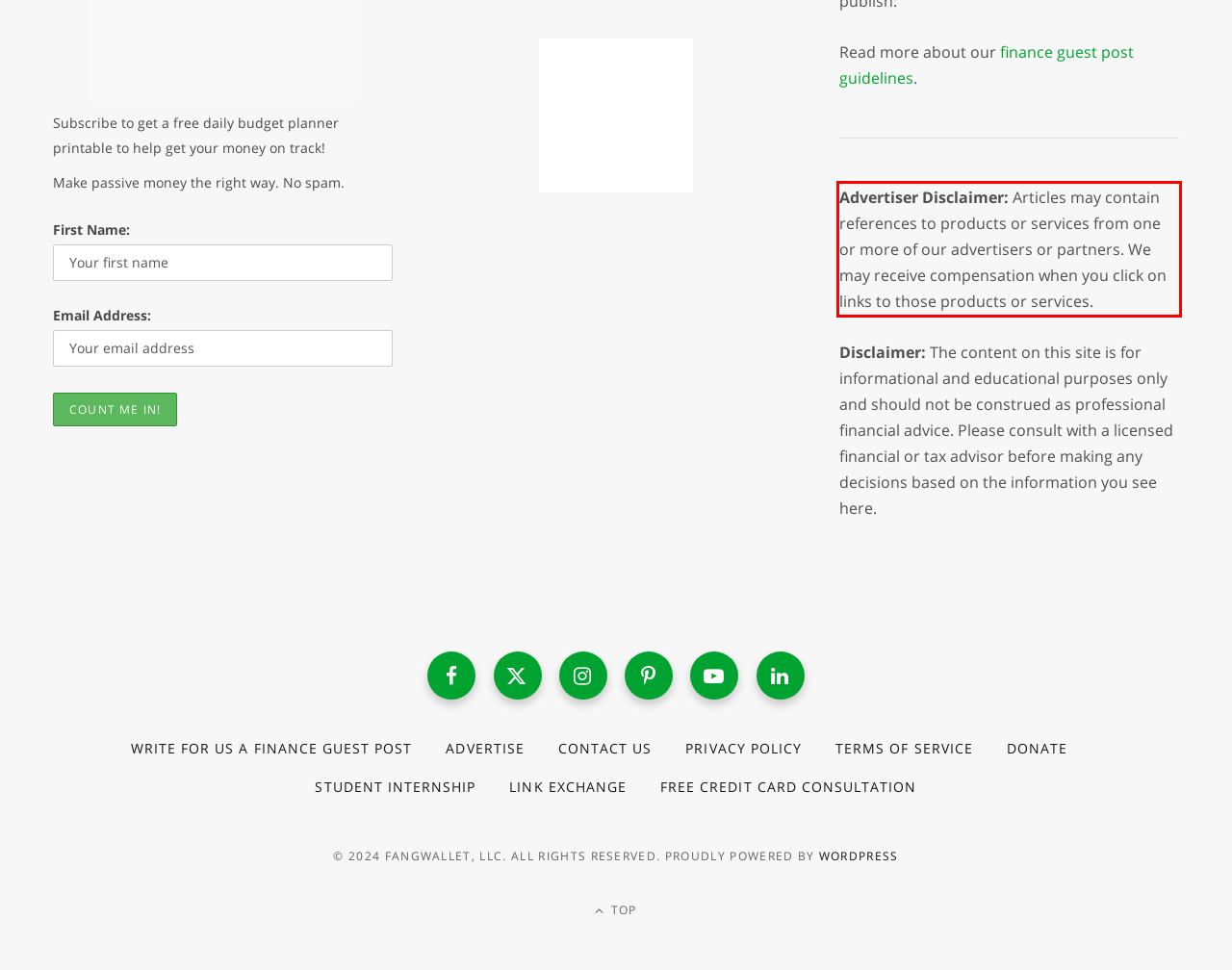You are presented with a screenshot containing a red rectangle. Extract the text found inside this red bounding box.

Advertiser Disclaimer: Articles may contain references to products or services from one or more of our advertisers or partners. We may receive compensation when you click on links to those products or services.